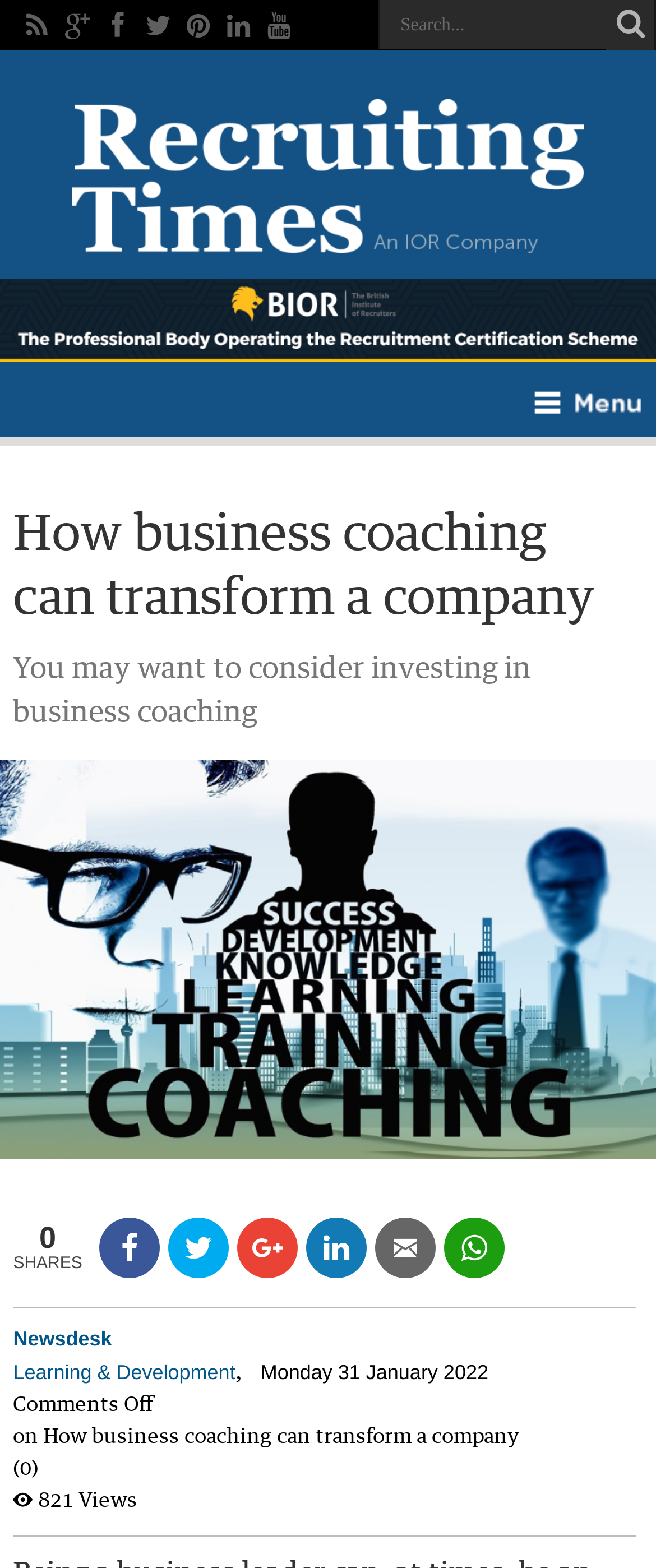Please find and generate the text of the main header of the webpage.

How business coaching can transform a company